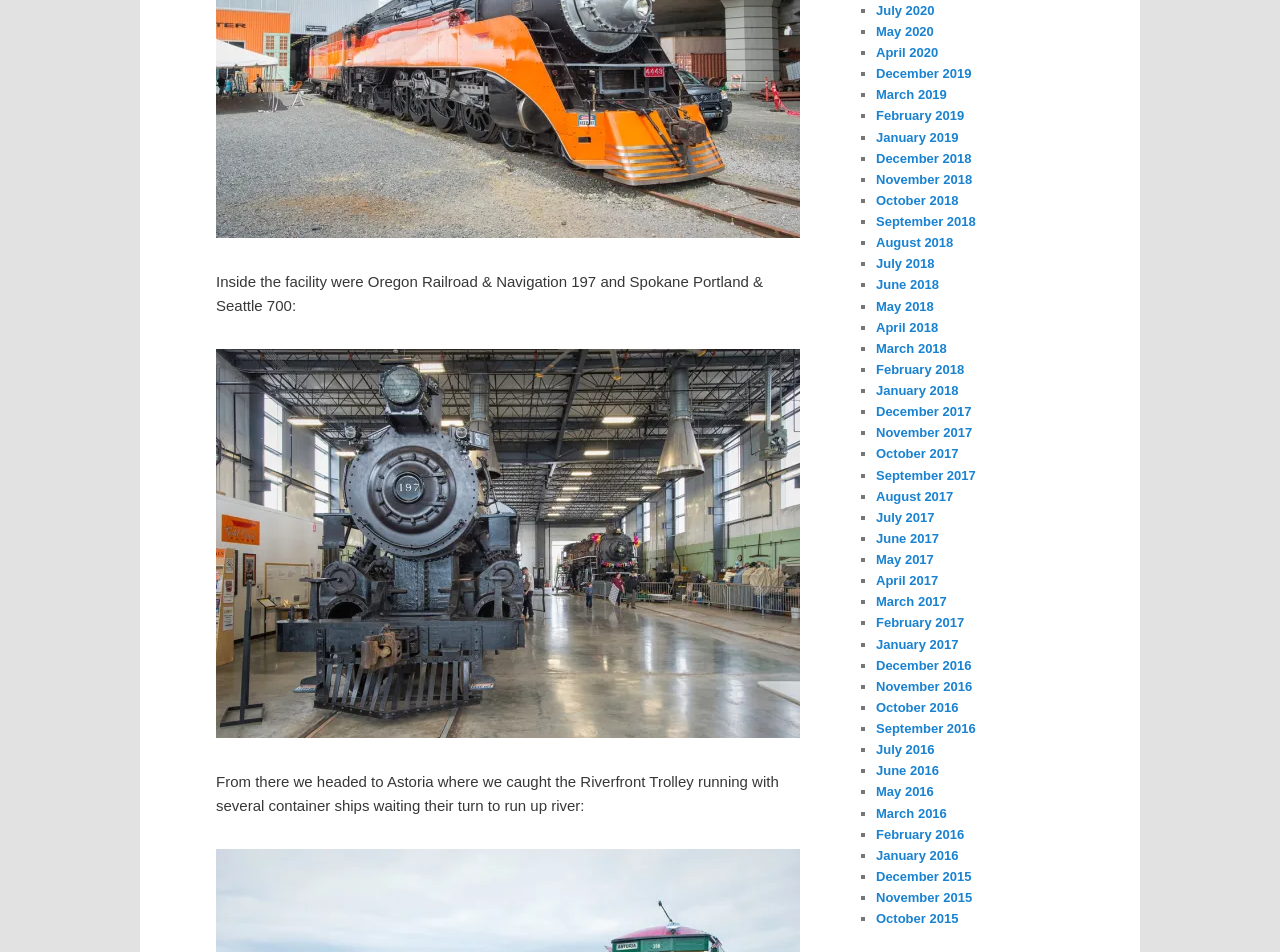Locate the bounding box coordinates of the element that should be clicked to fulfill the instruction: "View Amy & Will's teaser".

None